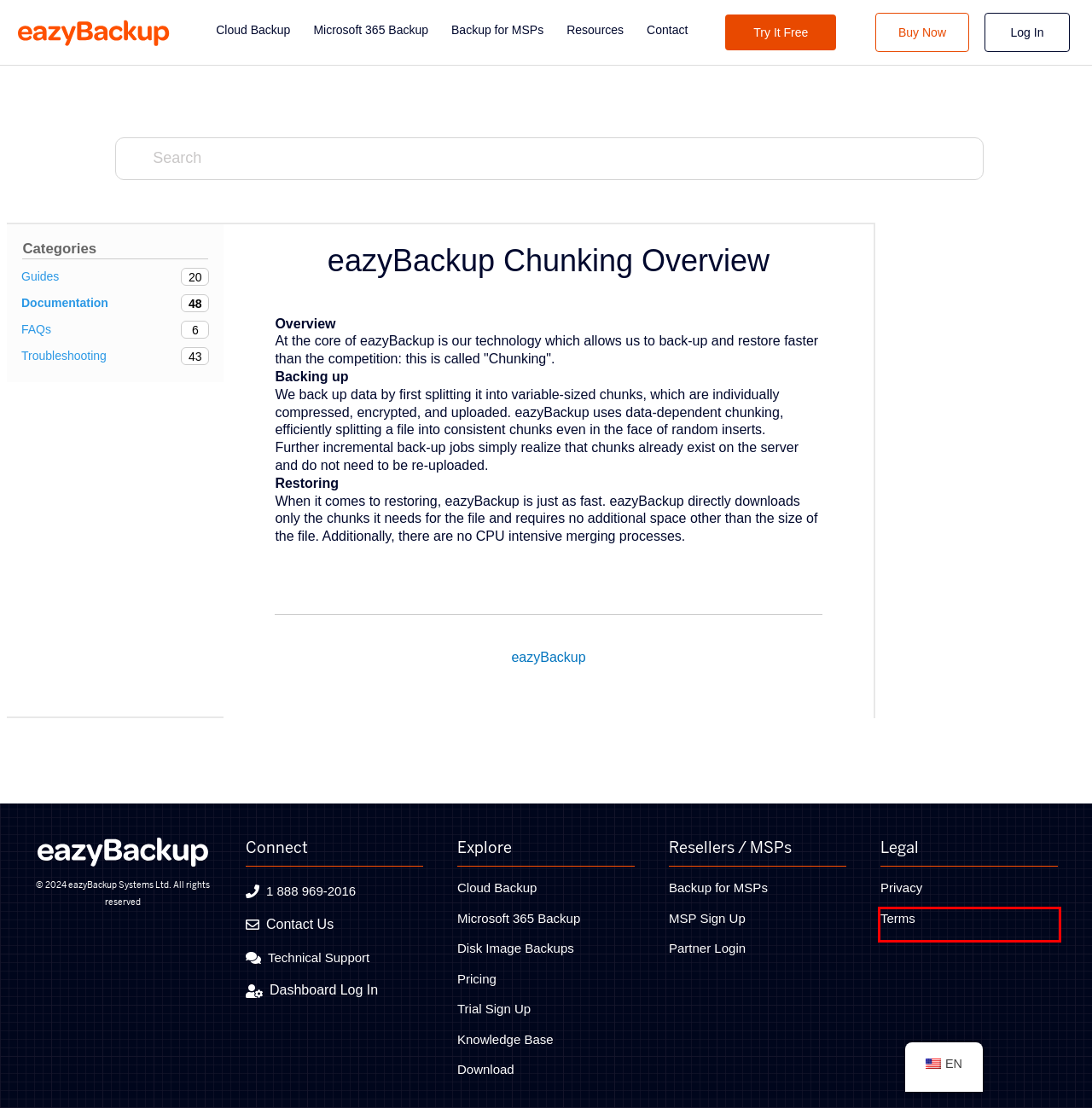Look at the screenshot of a webpage that includes a red bounding box around a UI element. Select the most appropriate webpage description that matches the page seen after clicking the highlighted element. Here are the candidates:
A. Knowledge Base | eazyBackup
B. Contact Us | eazyBackup
C. Windows Disk Image Backup Software - eazyBackup
D. eazyBackup | Product Guides
E. Online Backup Service for MSPs | eazyBackup
F. Terms of Service | eazyBackup
G. Microsoft 365 Backup Service Canada | eazyBackup
H. Troubleshooting Archives - eazyBackup

F